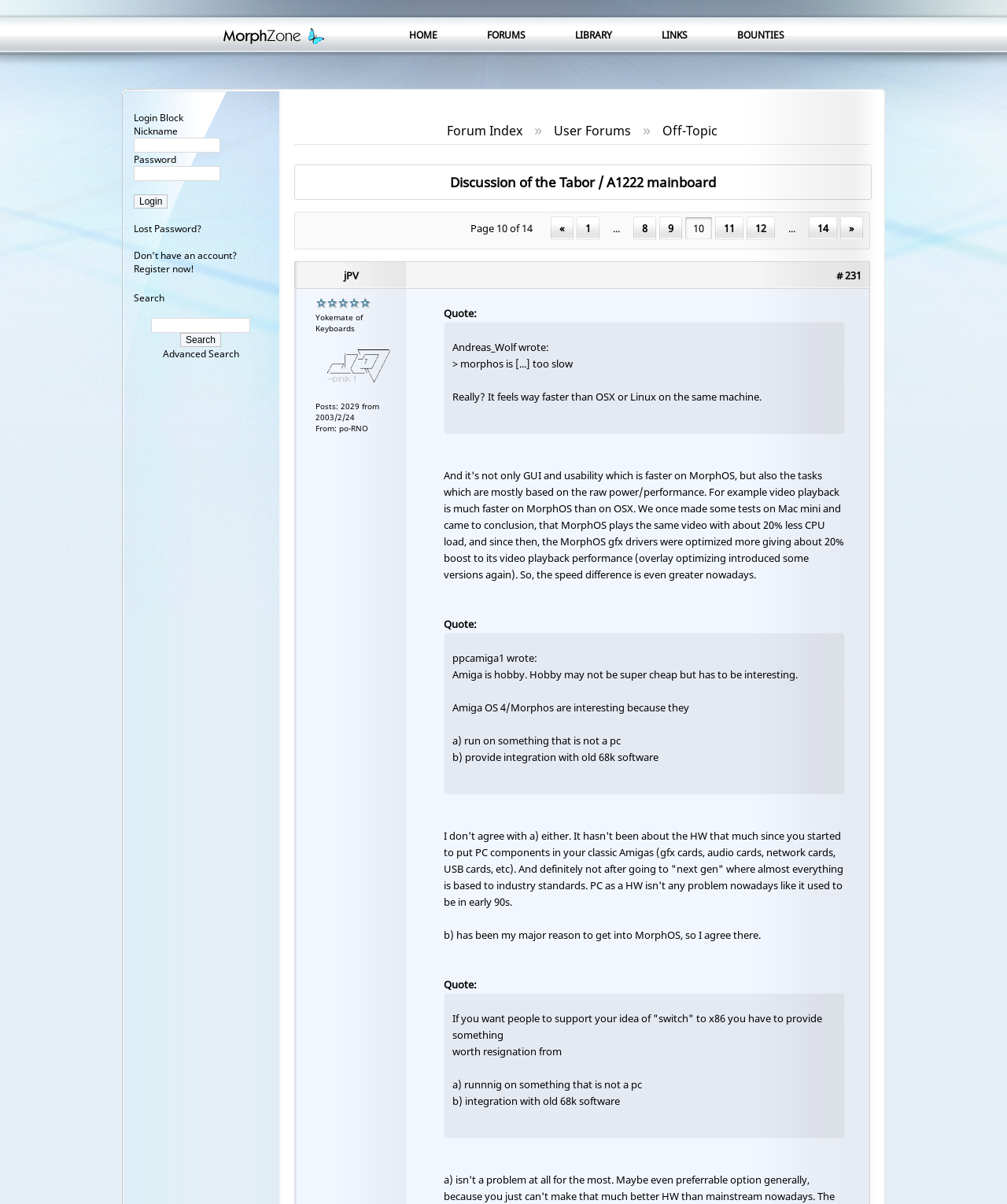What is the purpose of the 'Login Block' section?
Please answer the question with a single word or phrase, referencing the image.

To log in to the website